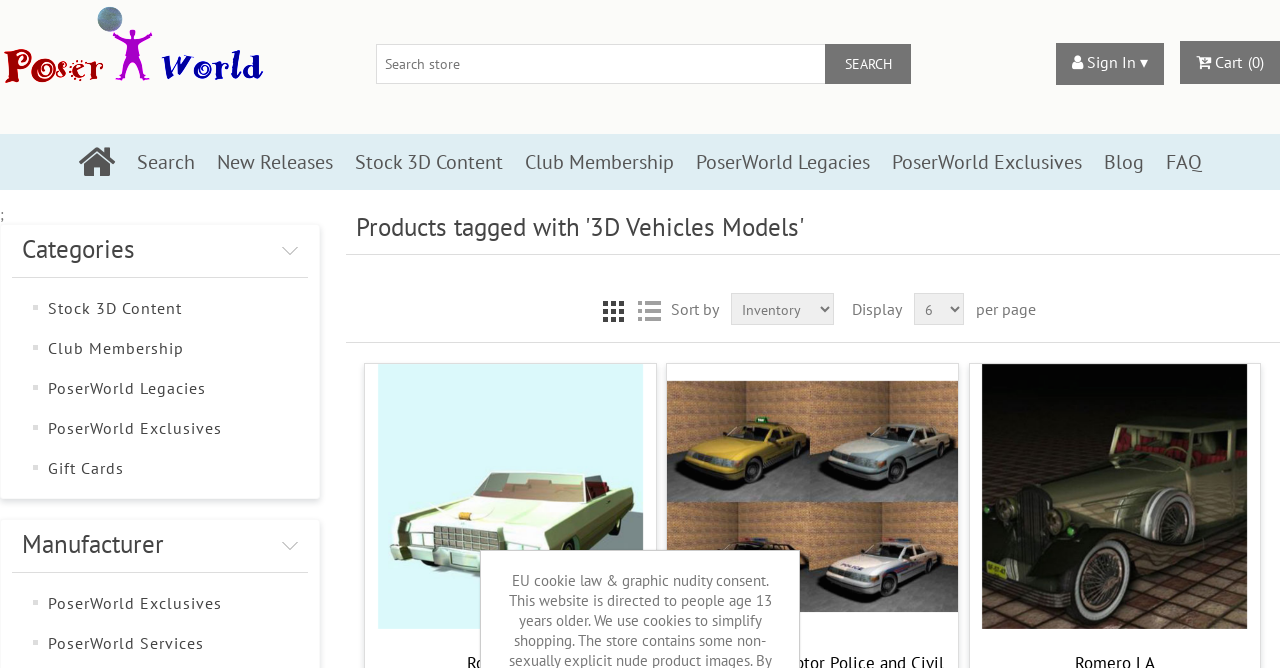How many products are in the cart?
Please answer the question with as much detail and depth as you can.

The number of products in the cart is 0, which is indicated by the StaticText element '(0)' with bounding box coordinates [0.975, 0.079, 0.988, 0.108].